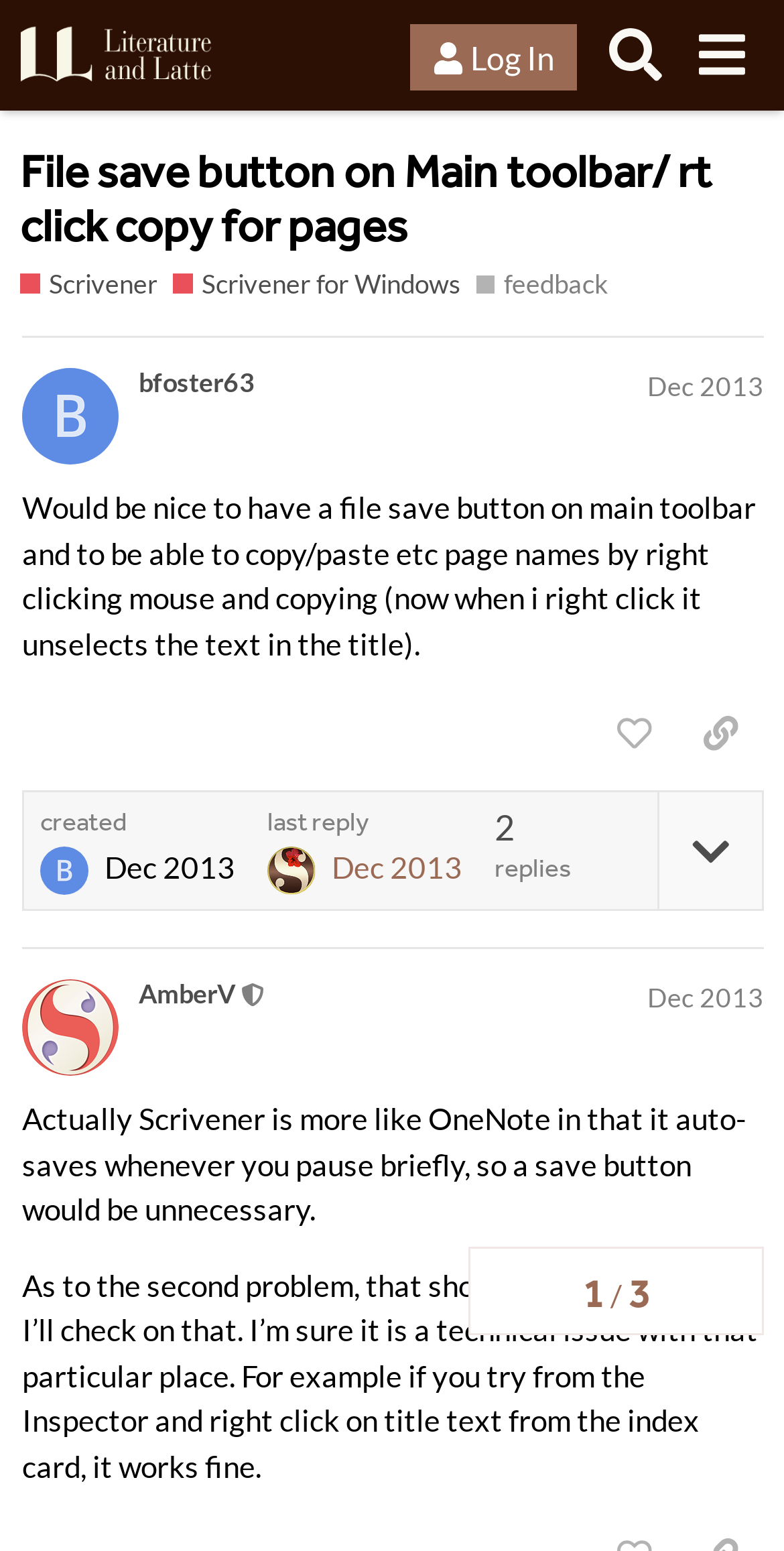Determine the coordinates of the bounding box that should be clicked to complete the instruction: "Search for topics". The coordinates should be represented by four float numbers between 0 and 1: [left, top, right, bottom].

[0.755, 0.008, 0.865, 0.063]